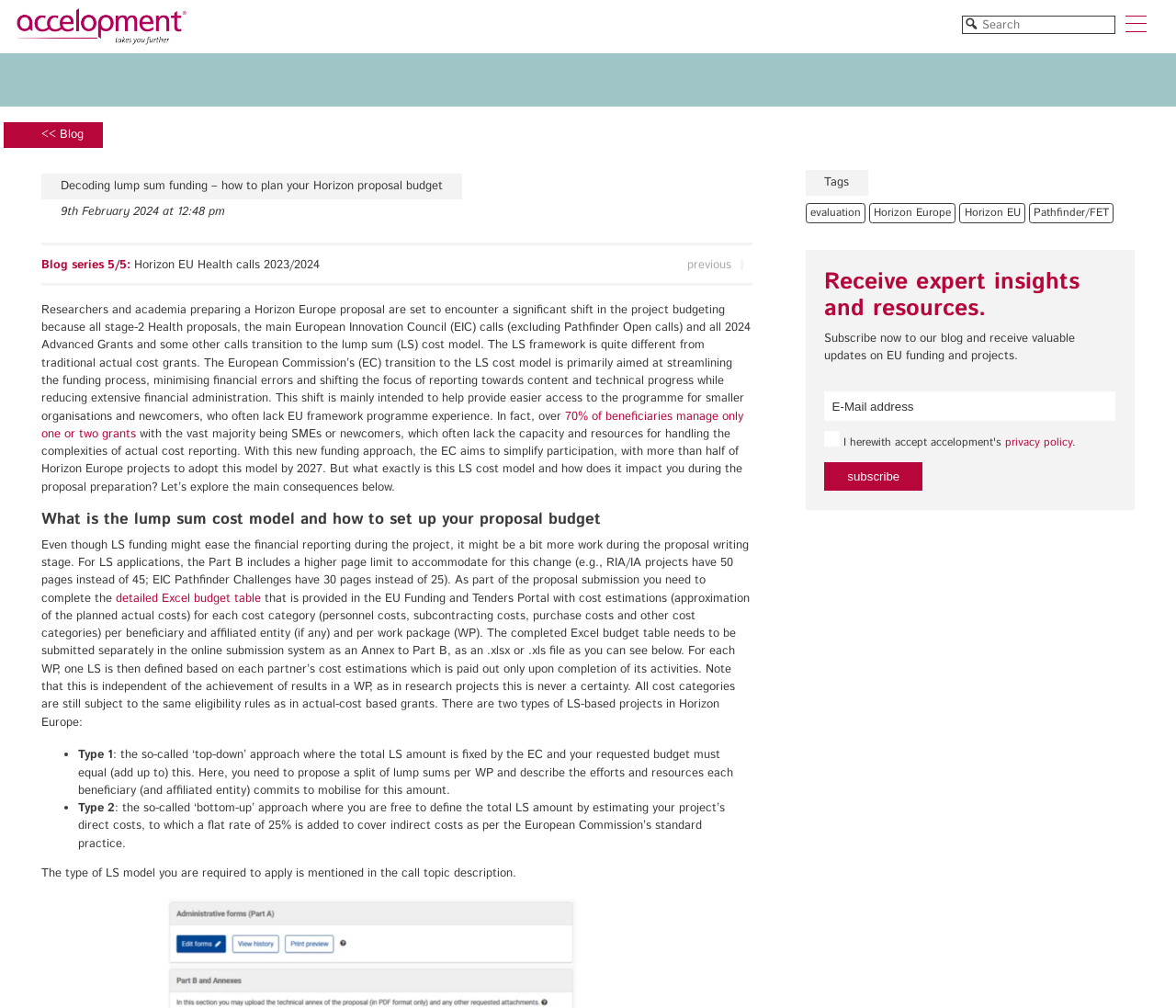Can you determine the main header of this webpage?

Decoding lump sum funding – how to plan your Horizon proposal budget